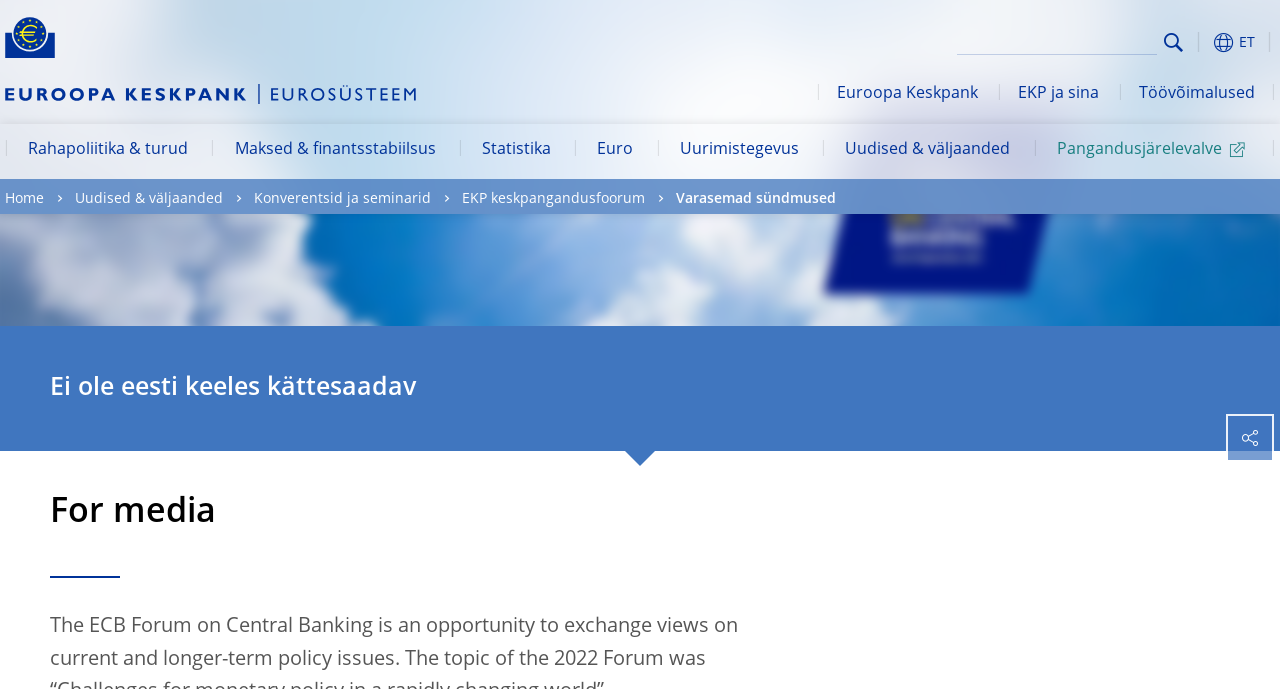Is there a search function on the webpage?
Provide a well-explained and detailed answer to the question.

There is a search function on the webpage, which consists of a textbox with a placeholder 'Search' and a search button with a magnifying glass icon.